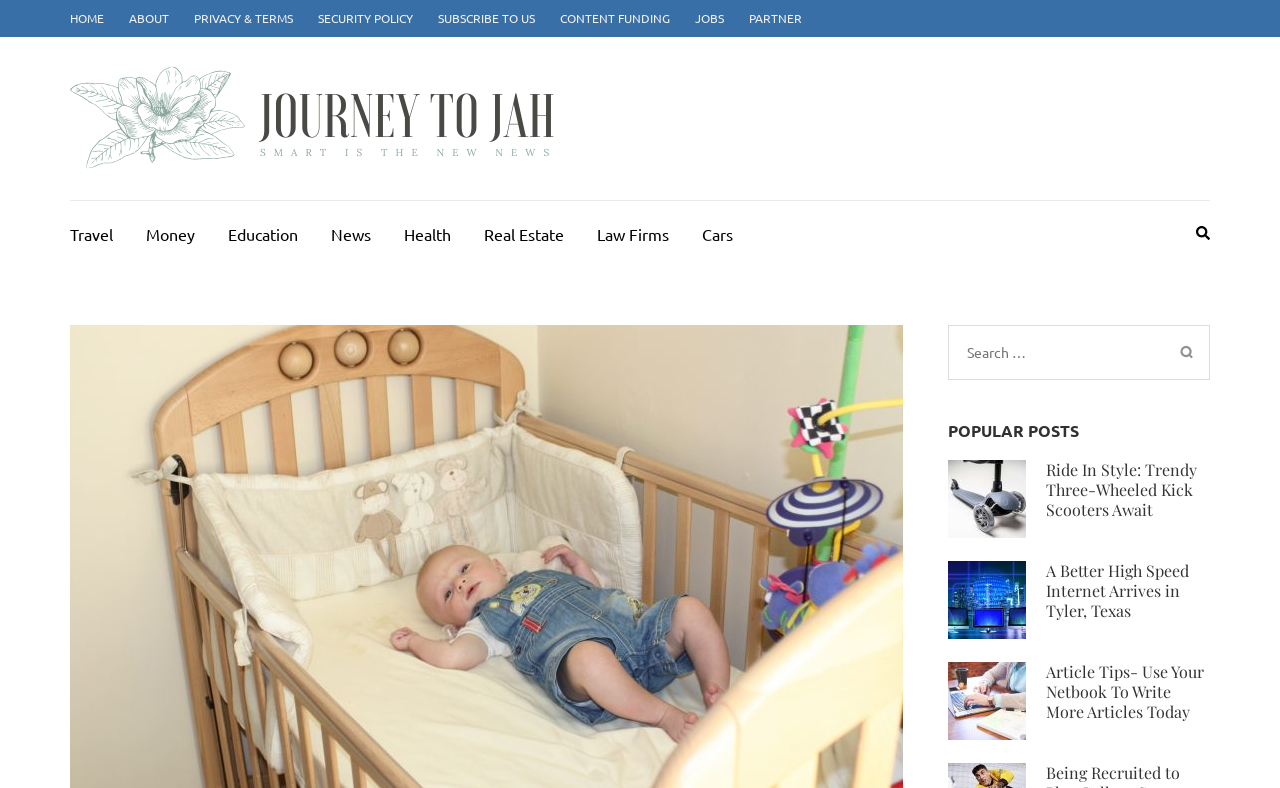Locate and extract the text of the main heading on the webpage.

How Can You Keep Your Child Safe In Their Cots?- Here Are Some Tips You Can Consider